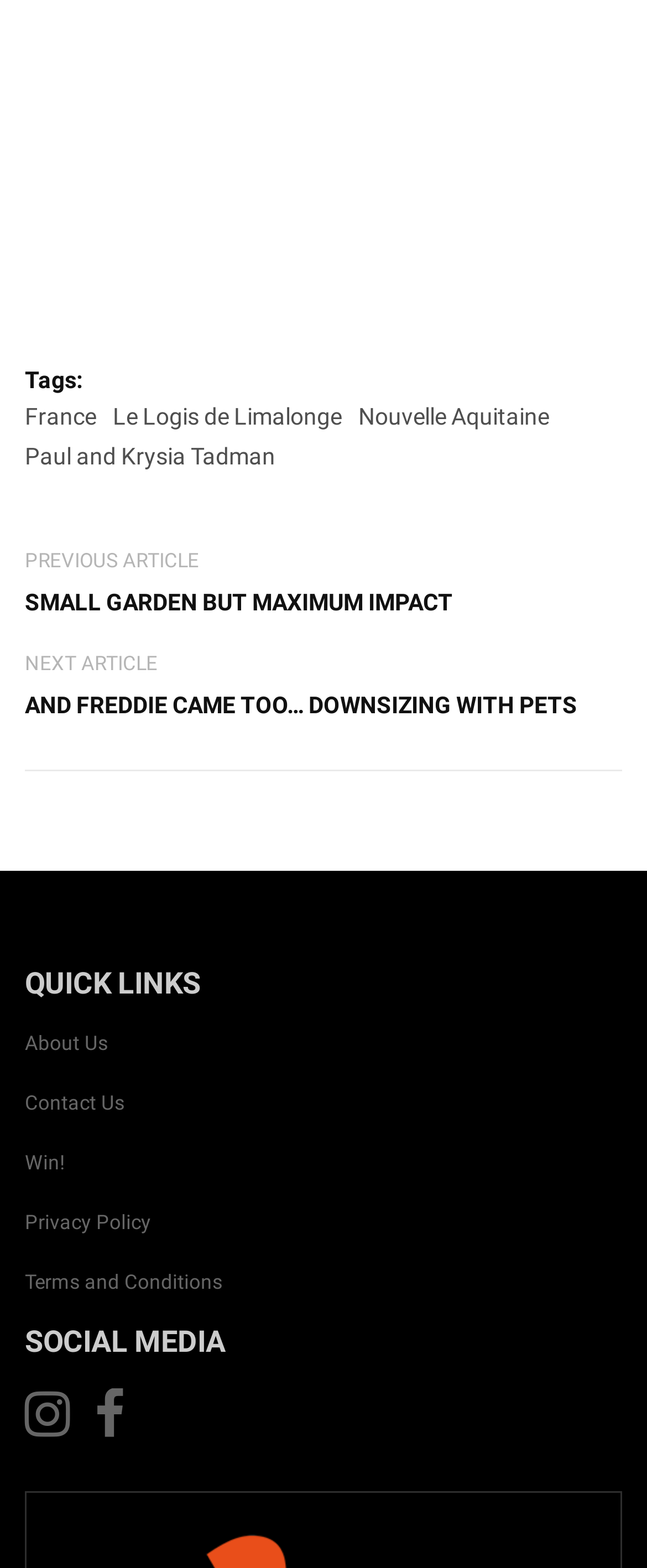Determine the bounding box coordinates of the clickable region to execute the instruction: "View Products". The coordinates should be four float numbers between 0 and 1, denoted as [left, top, right, bottom].

None